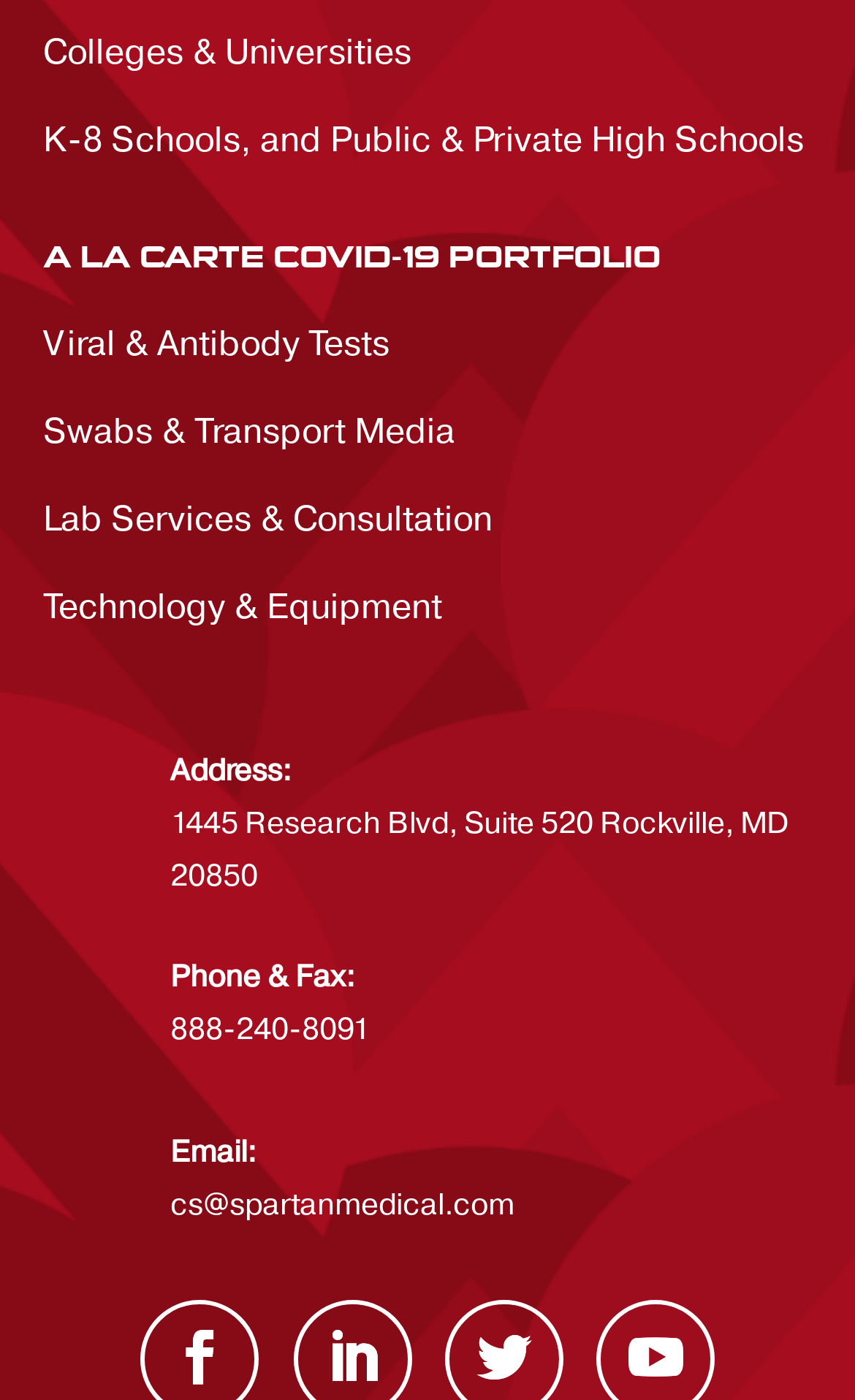Find the bounding box coordinates for the area that should be clicked to accomplish the instruction: "Click on Travel".

None